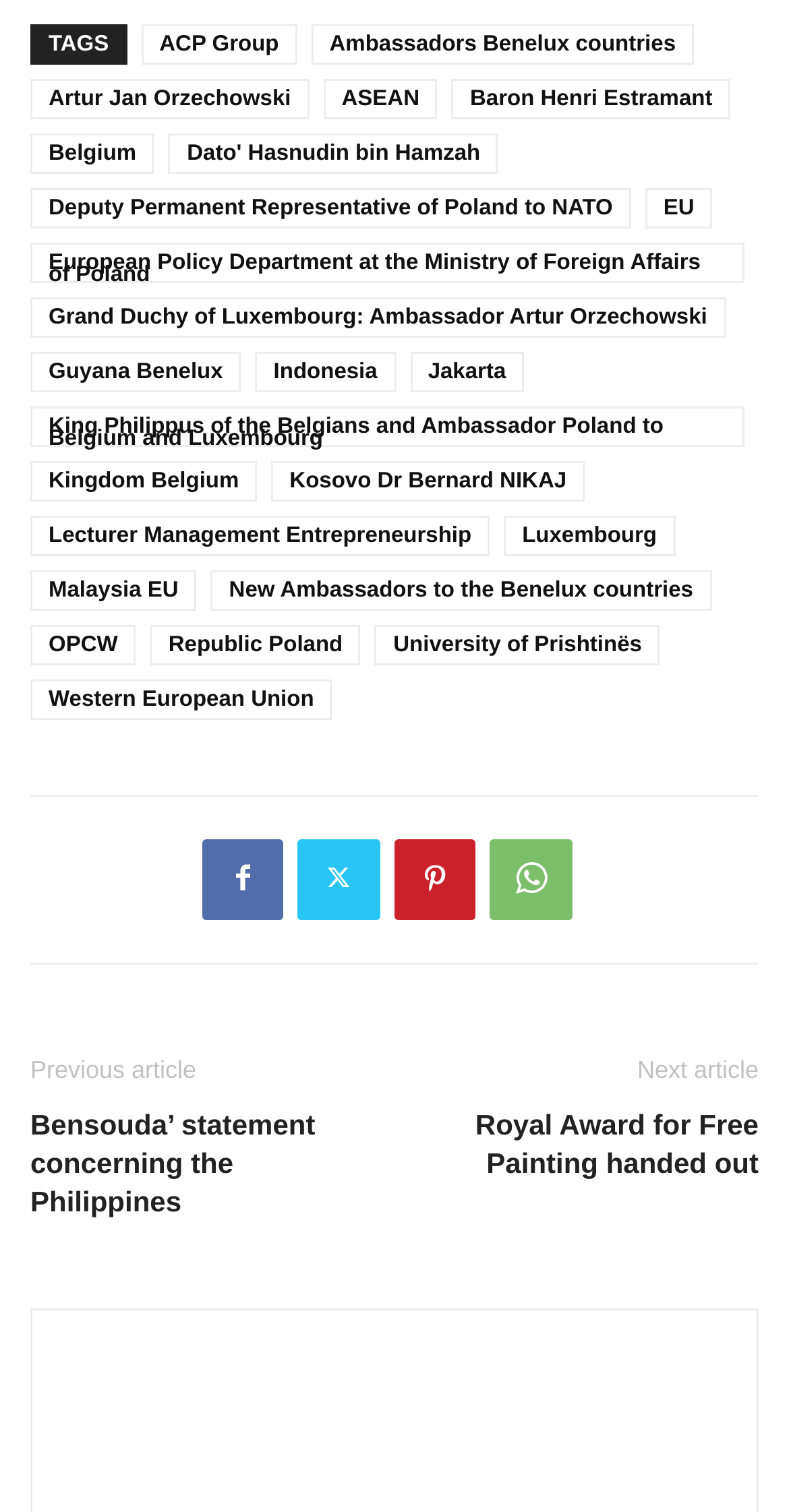Please identify the bounding box coordinates of the element that needs to be clicked to execute the following command: "View the Royal Award for Free Painting handed out". Provide the bounding box using four float numbers between 0 and 1, formatted as [left, top, right, bottom].

[0.526, 0.731, 0.962, 0.782]